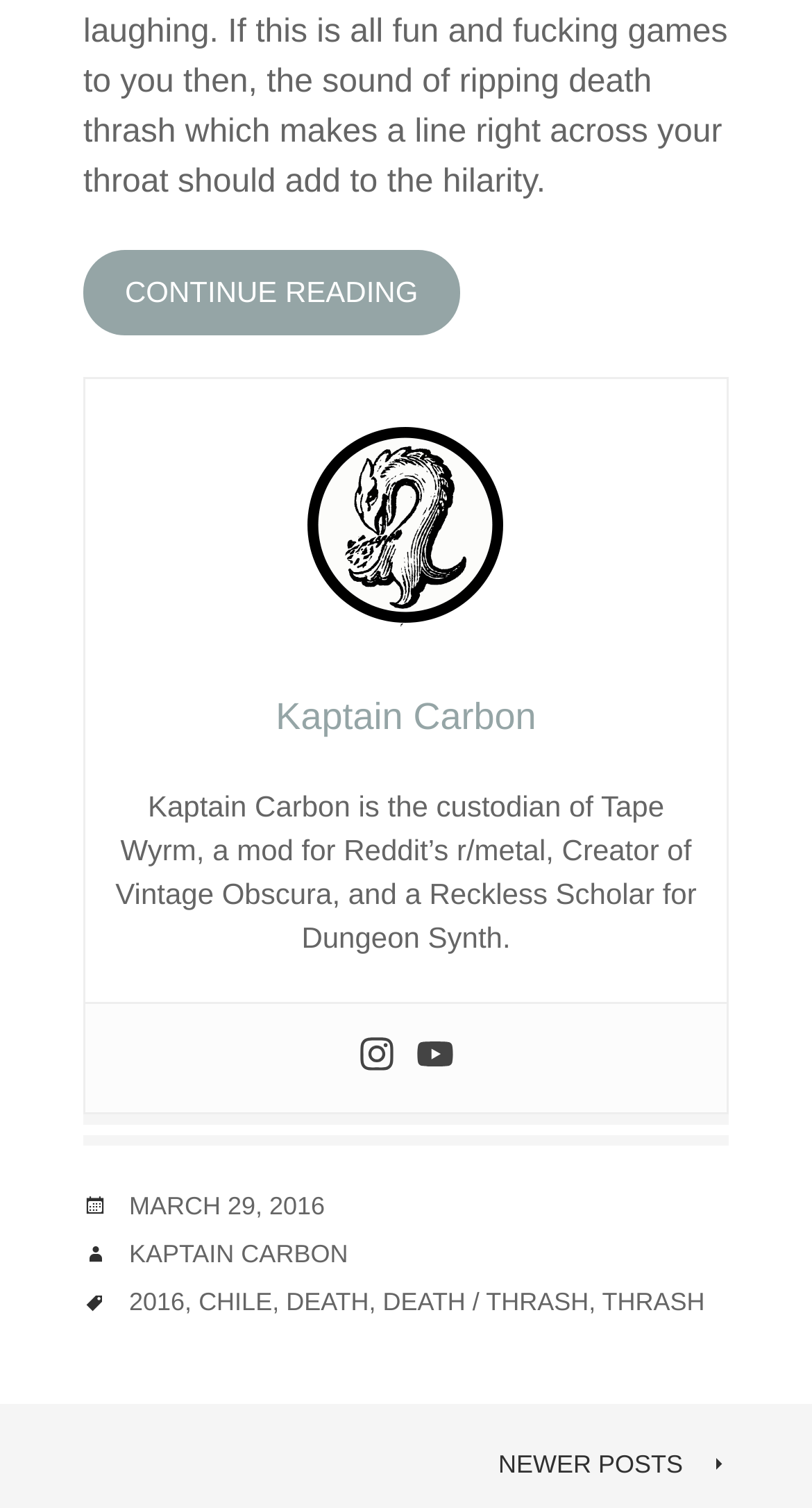Pinpoint the bounding box coordinates of the element that must be clicked to accomplish the following instruction: "Visit Kaptain Carbon's Instagram page". The coordinates should be in the format of four float numbers between 0 and 1, i.e., [left, top, right, bottom].

[0.441, 0.687, 0.487, 0.717]